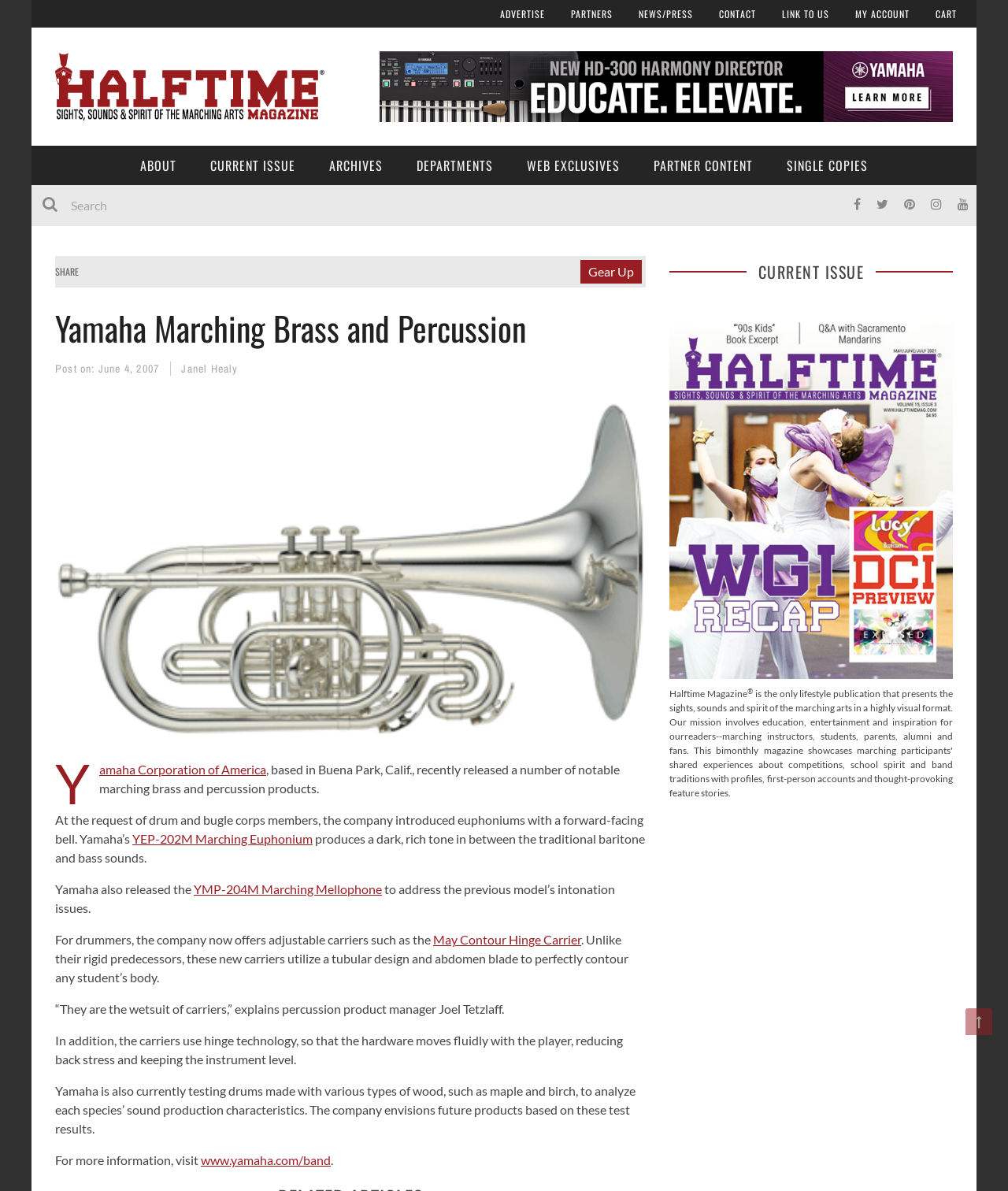Determine the coordinates of the bounding box for the clickable area needed to execute this instruction: "Click on the 'ADVERTISE' link".

[0.496, 0.0, 0.541, 0.023]